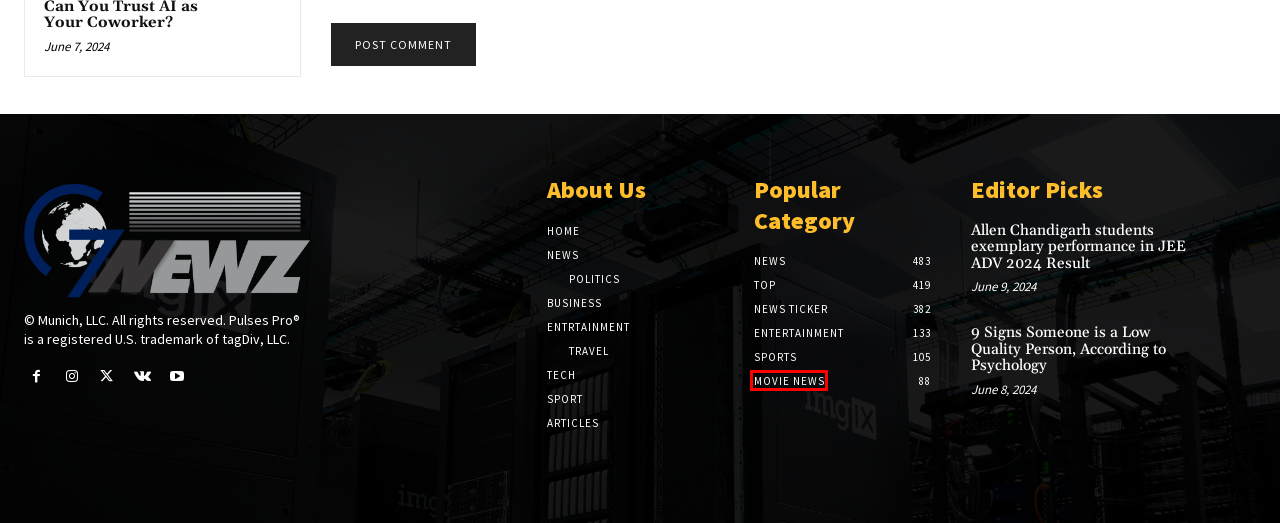Look at the screenshot of a webpage with a red bounding box and select the webpage description that best corresponds to the new page after clicking the element in the red box. Here are the options:
A. Movie News Archives - G7 Newz
B. Gaurika Sharma, Author at G7 Newz
C. Entertainment Archives - G7 Newz
D. Allen Chandigarh students exemplary performance in JEE ADV 2024 Result - G7 Newz
E. PM Modi writes letter to first-time voters in Kashi, asks them to vote - G7 Newz
F. News Archives - G7 Newz
G. Culture Archives - G7 Newz
H. 5 Anti-Inflammatory Foods to Add to Your Diet, According to a Nutritionist - G7 Newz

A